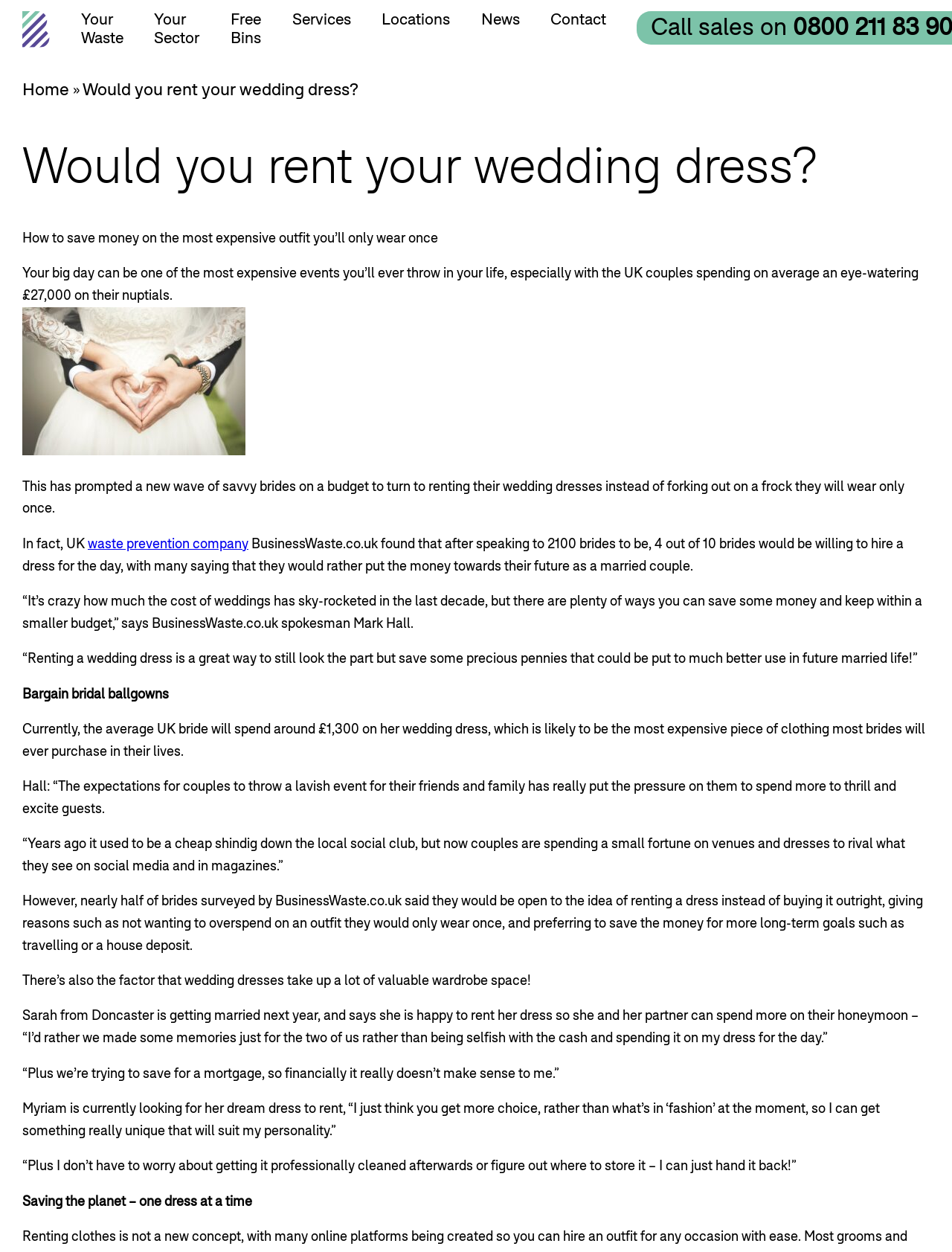Please identify the primary heading of the webpage and give its text content.

Would you rent your wedding dress?